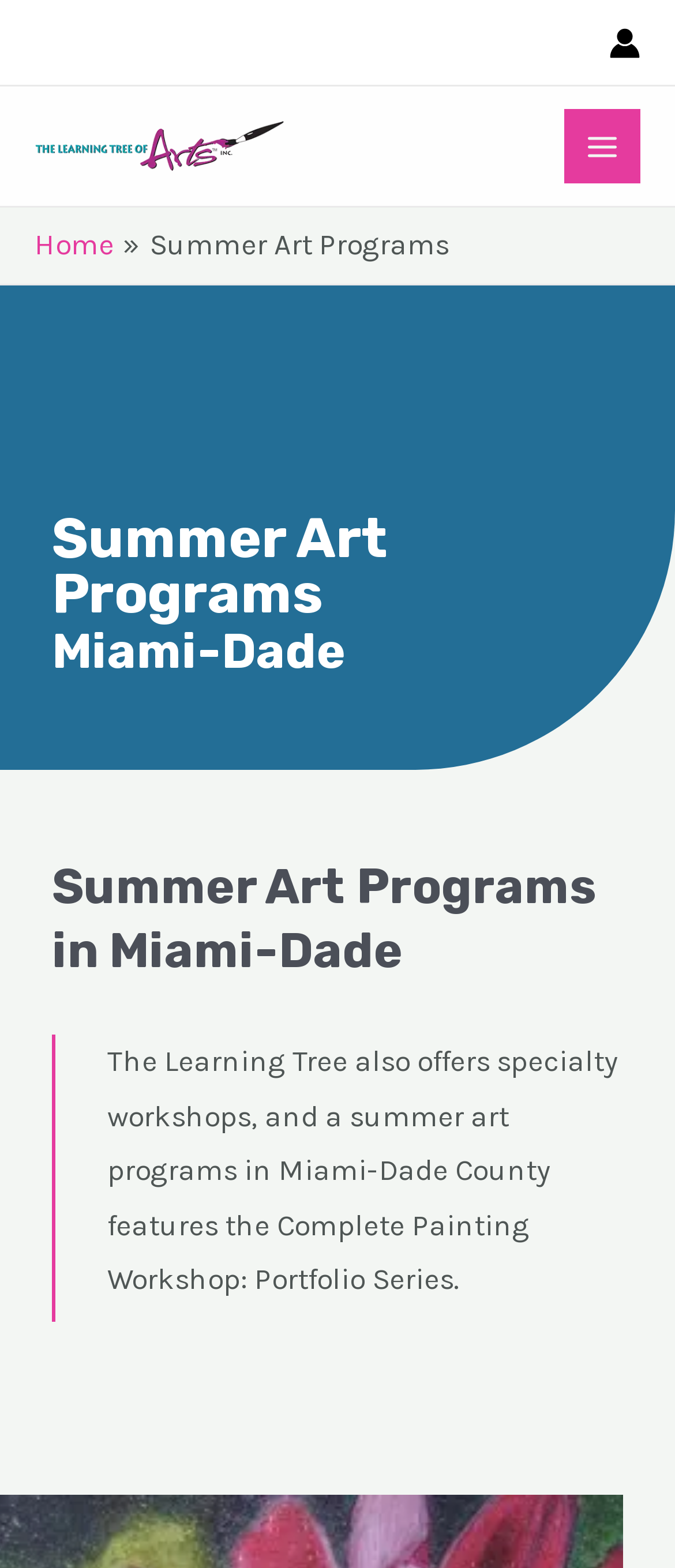What is the location of the art programs?
Based on the image, provide a one-word or brief-phrase response.

Miami-Dade